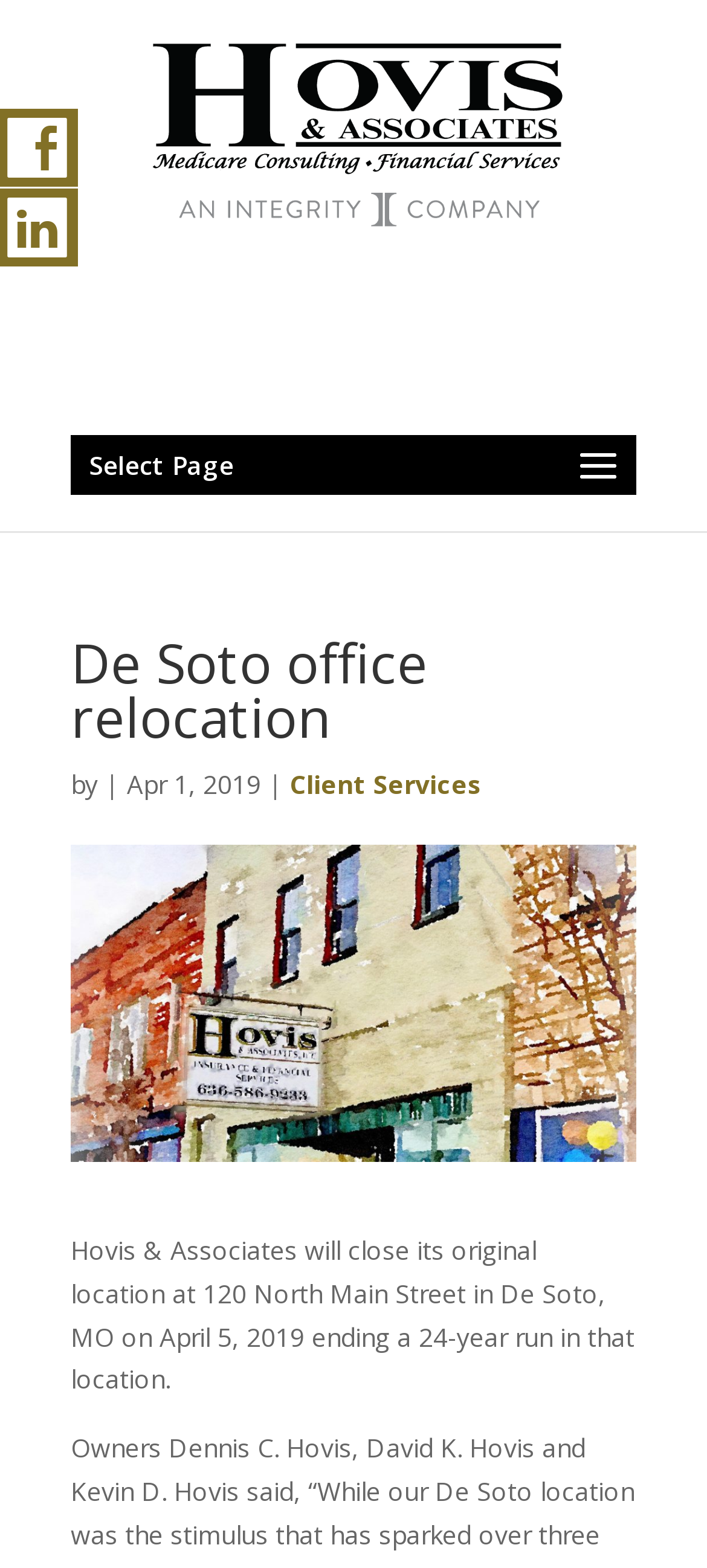Extract the main heading from the webpage content.

De Soto office relocation